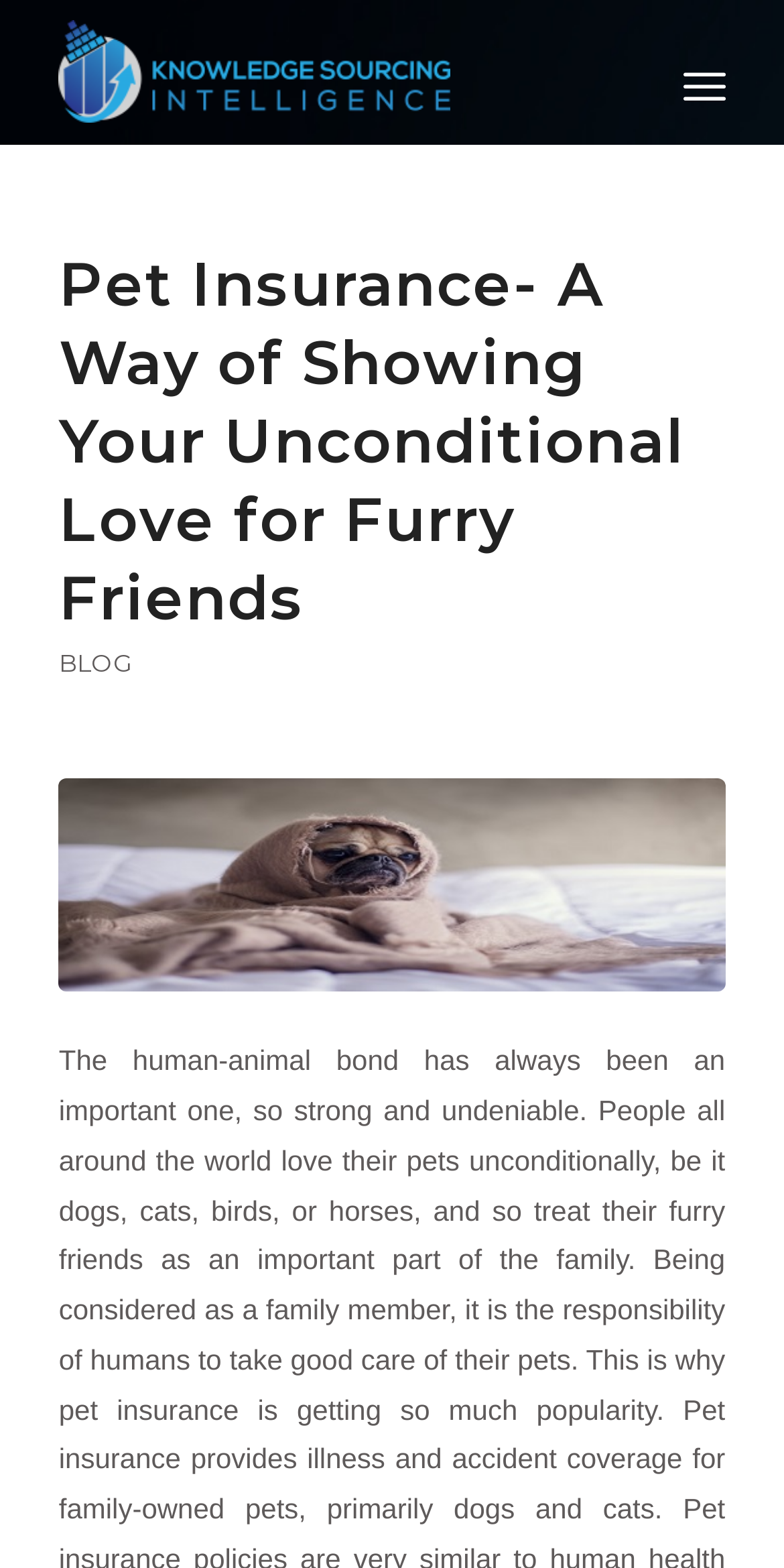Identify the bounding box for the UI element described as: "title="pet-insurance-market"". The coordinates should be four float numbers between 0 and 1, i.e., [left, top, right, bottom].

[0.075, 0.497, 0.925, 0.632]